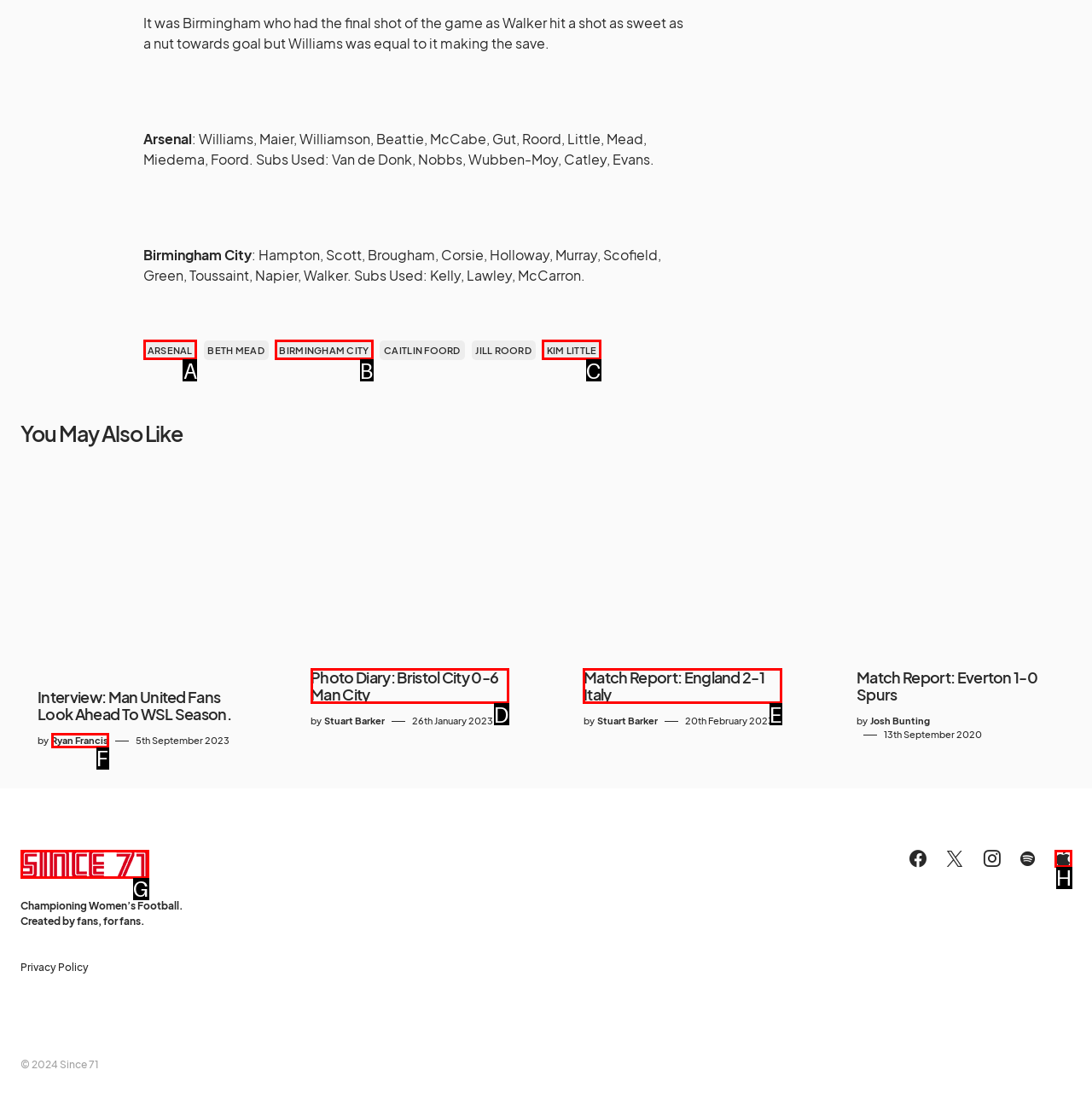From the given options, indicate the letter that corresponds to the action needed to complete this task: Read the match report of England vs Italy. Respond with only the letter.

E